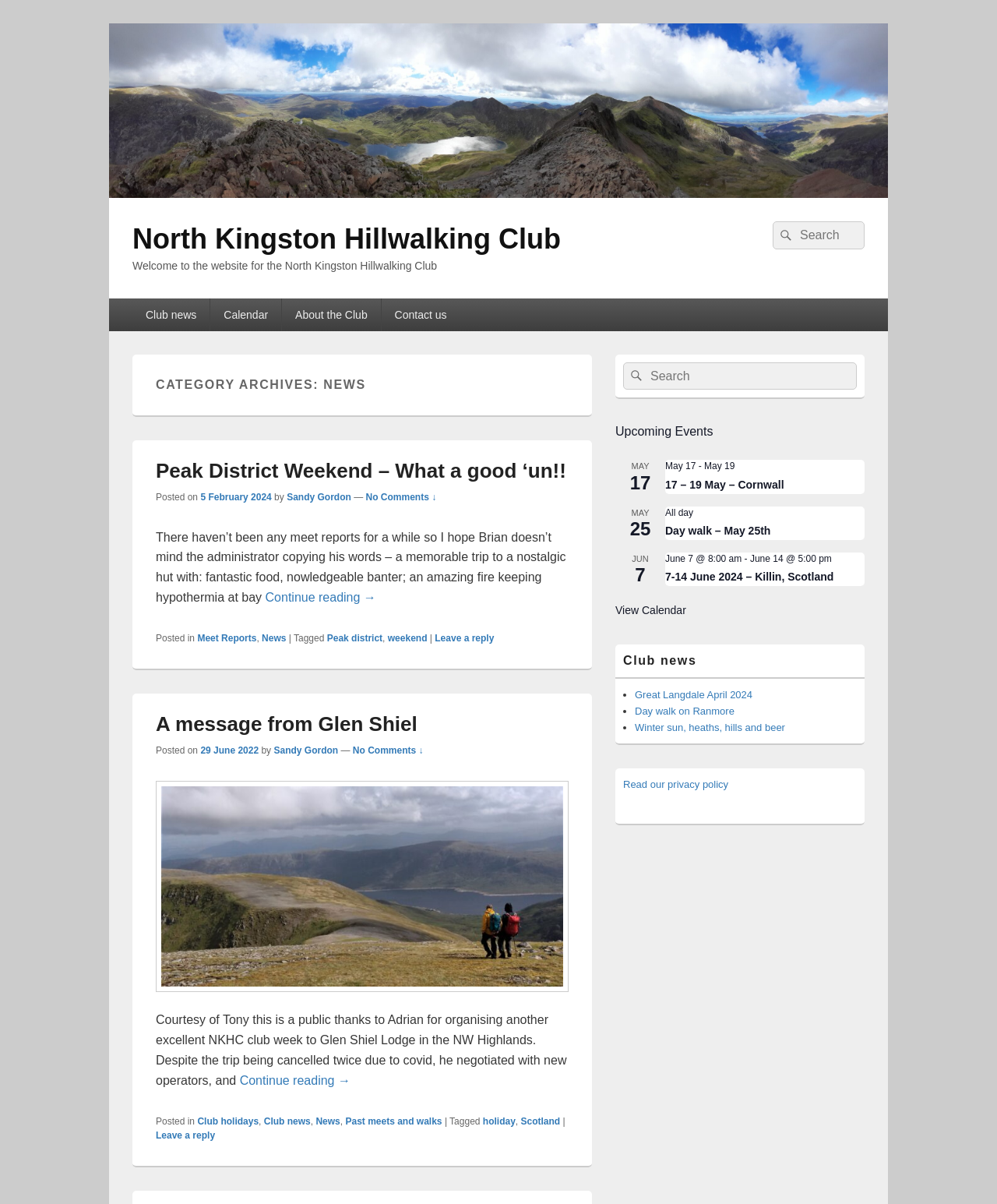Can you extract the primary headline text from the webpage?

CATEGORY ARCHIVES: NEWS